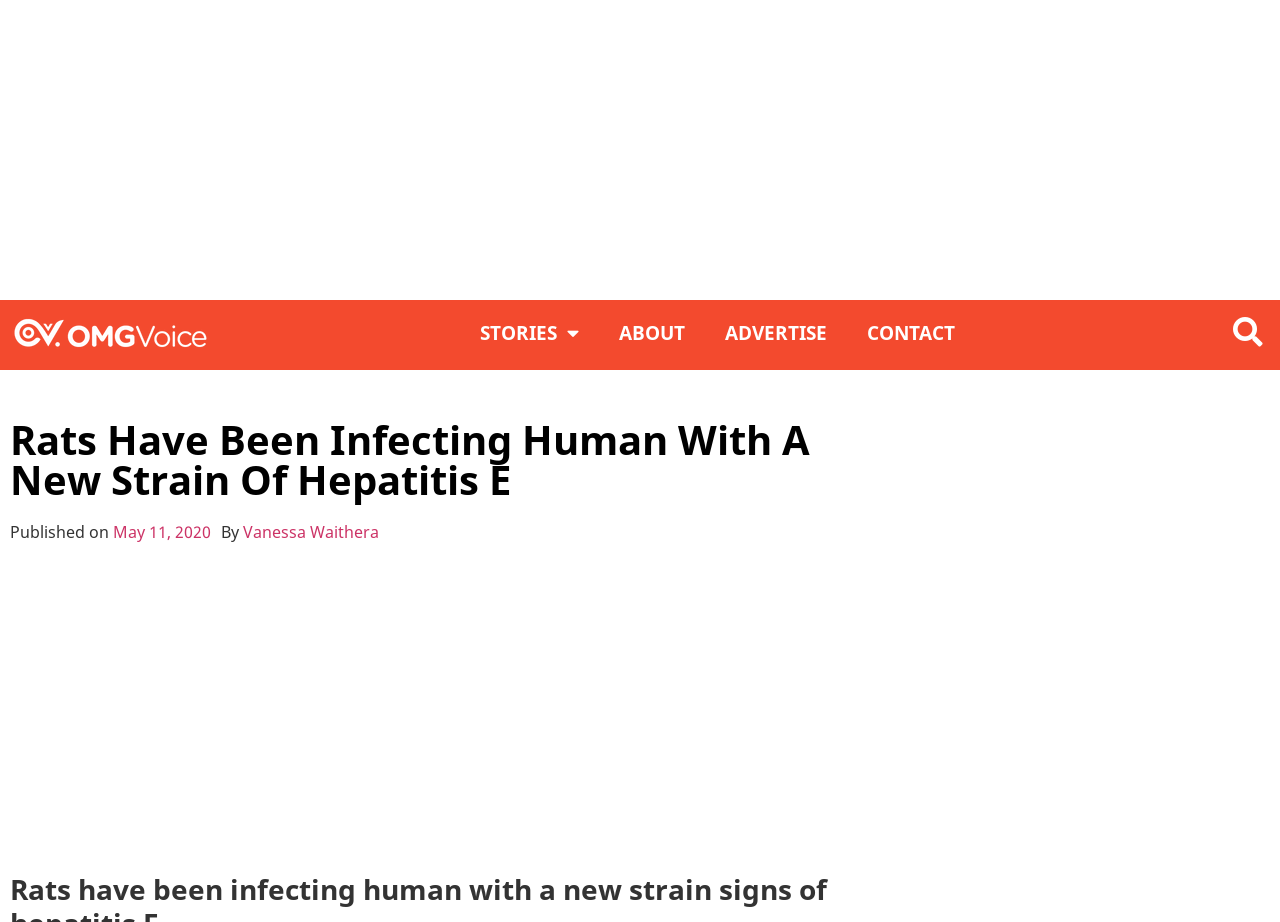Find the bounding box coordinates of the element you need to click on to perform this action: 'Check the published date'. The coordinates should be represented by four float values between 0 and 1, in the format [left, top, right, bottom].

[0.088, 0.564, 0.165, 0.59]